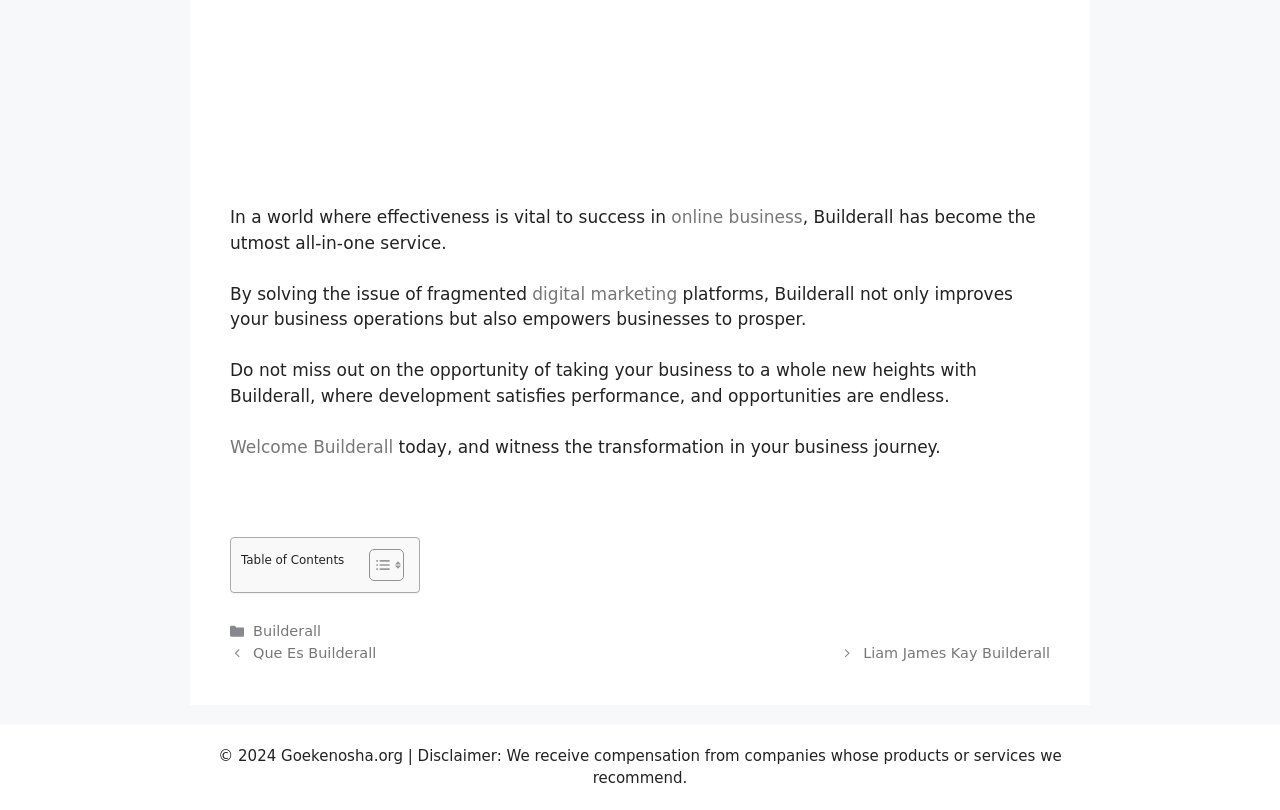Respond with a single word or phrase:
What is the main topic of this webpage?

Builderall